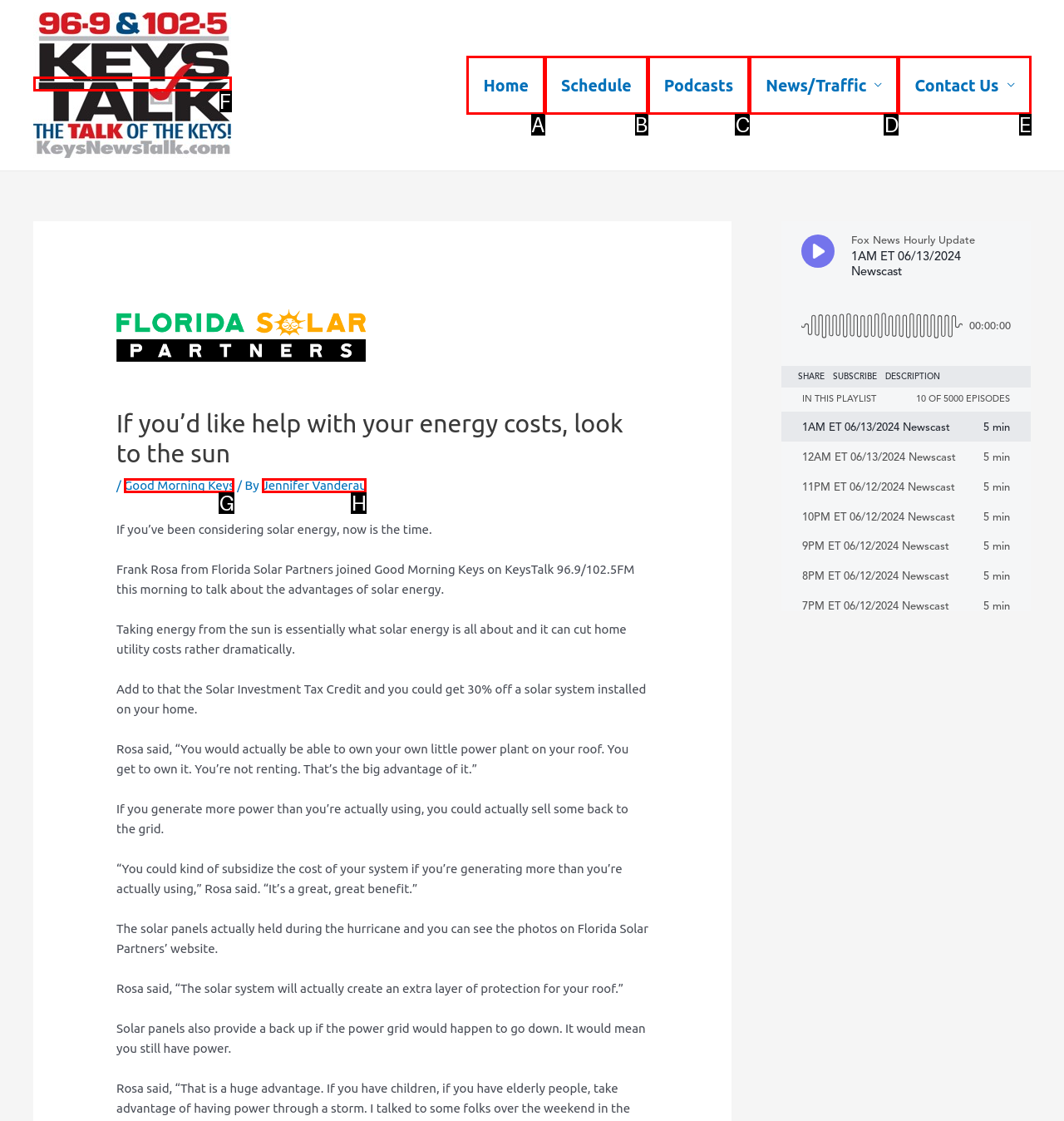Identify the correct UI element to click for the following task: Click on the 'Home' link Choose the option's letter based on the given choices.

A